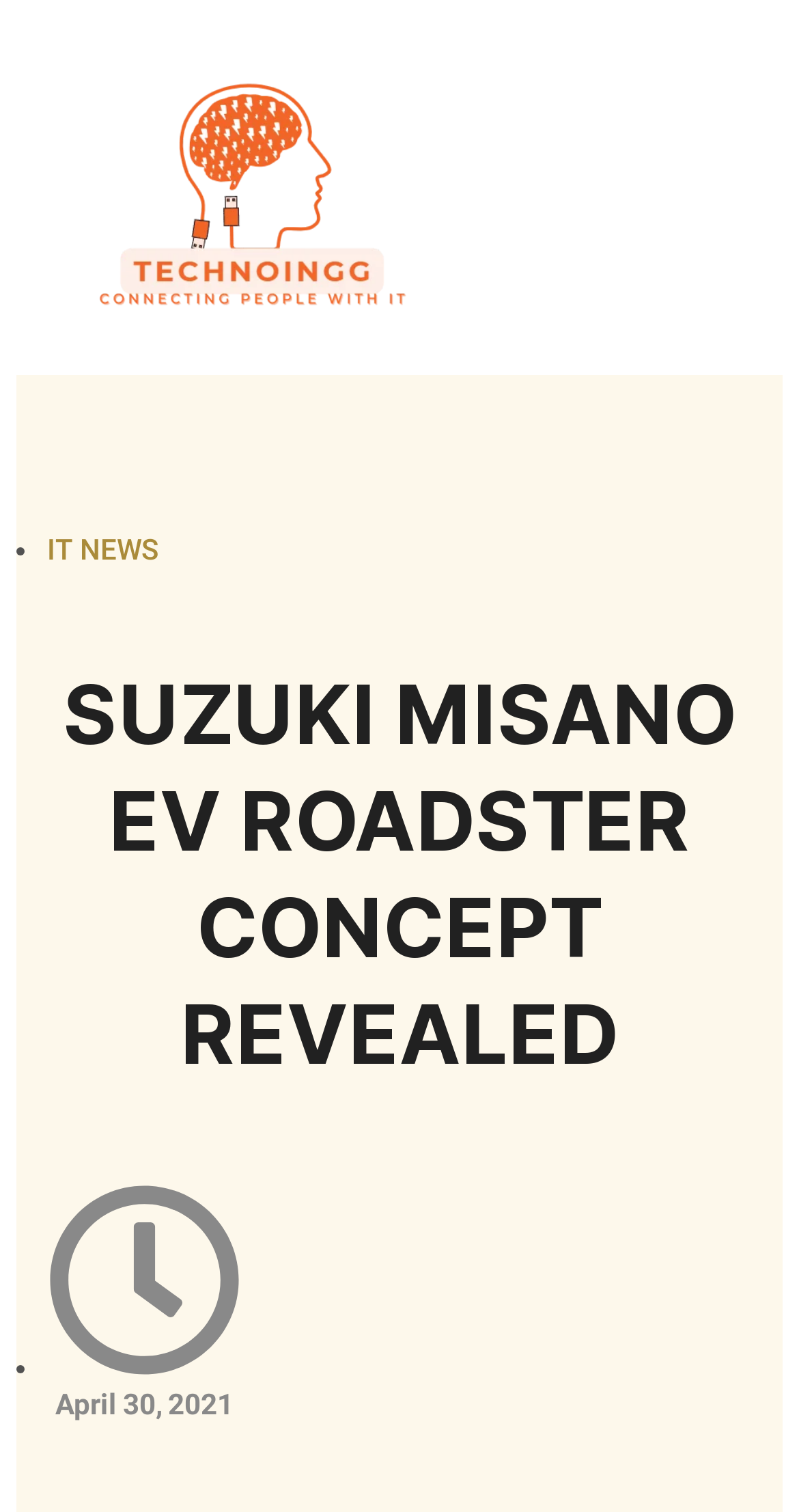What category does the news article belong to?
Please use the image to provide an in-depth answer to the question.

The category of the news article can be found in the link 'IT NEWS' which is a sibling element of the ListMarker '•'. This link is located at the top of the webpage, indicating the category of the article.